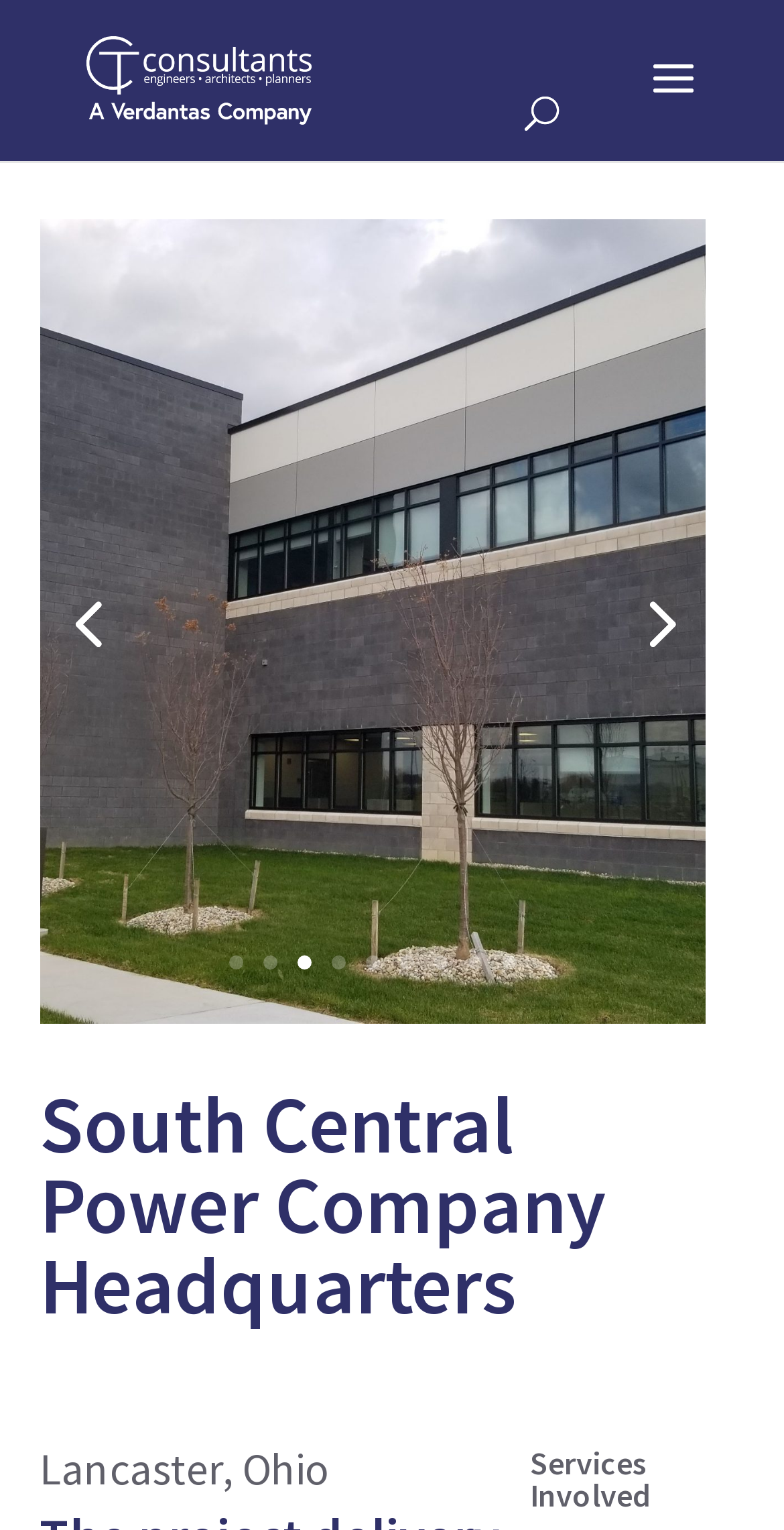Offer a comprehensive description of the webpage’s content and structure.

The webpage appears to be a project showcase for the South Central Power Company (SCPC) Headquarters, designed by CT Consultants. At the top-left corner, there is a link to CT Consultants, accompanied by their logo, which is an image. 

Below the logo, there is a search bar that spans almost the entire width of the page. 

On the left side of the page, there are nine numbered links, arranged vertically, which may represent pagination or navigation options. 

On the right side of the page, there are two headings. The first heading, "South Central Power Company Headquarters", is prominently displayed. Below it, there is a smaller heading that reads "Lancaster, Ohio".